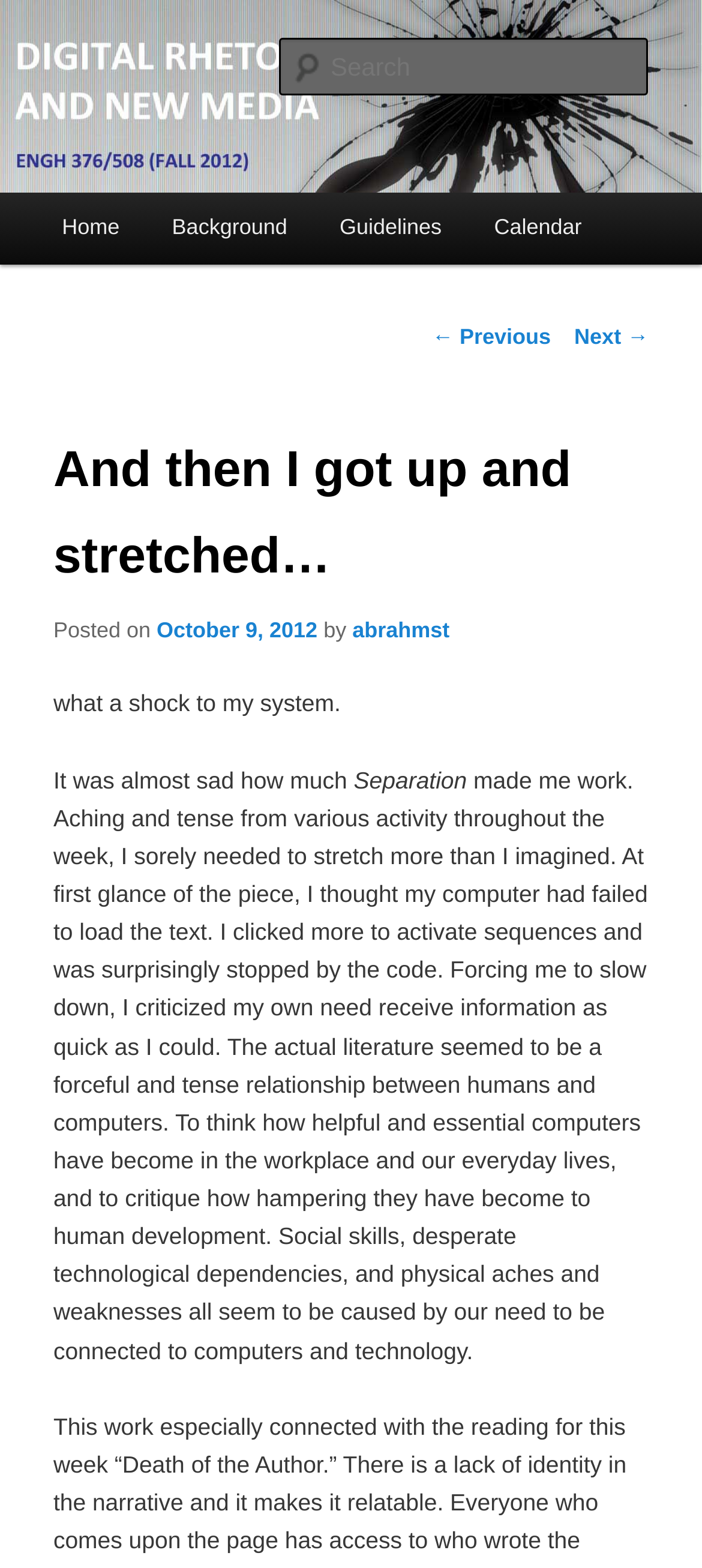Determine the bounding box coordinates for the clickable element to execute this instruction: "Go to the home page". Provide the coordinates as four float numbers between 0 and 1, i.e., [left, top, right, bottom].

[0.051, 0.123, 0.208, 0.169]